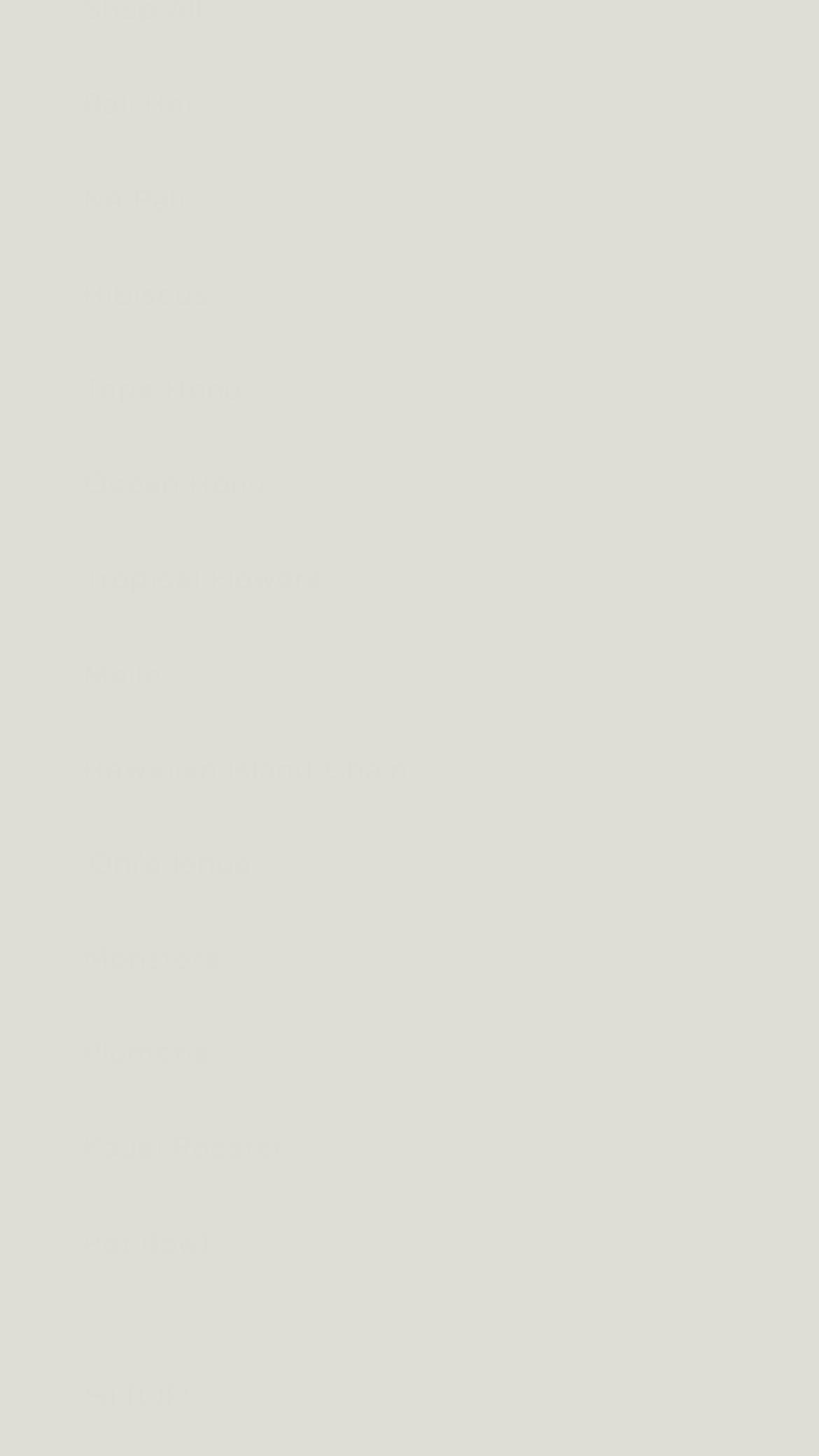Are the links arranged vertically or horizontally? Please answer the question using a single word or phrase based on the image.

Vertically